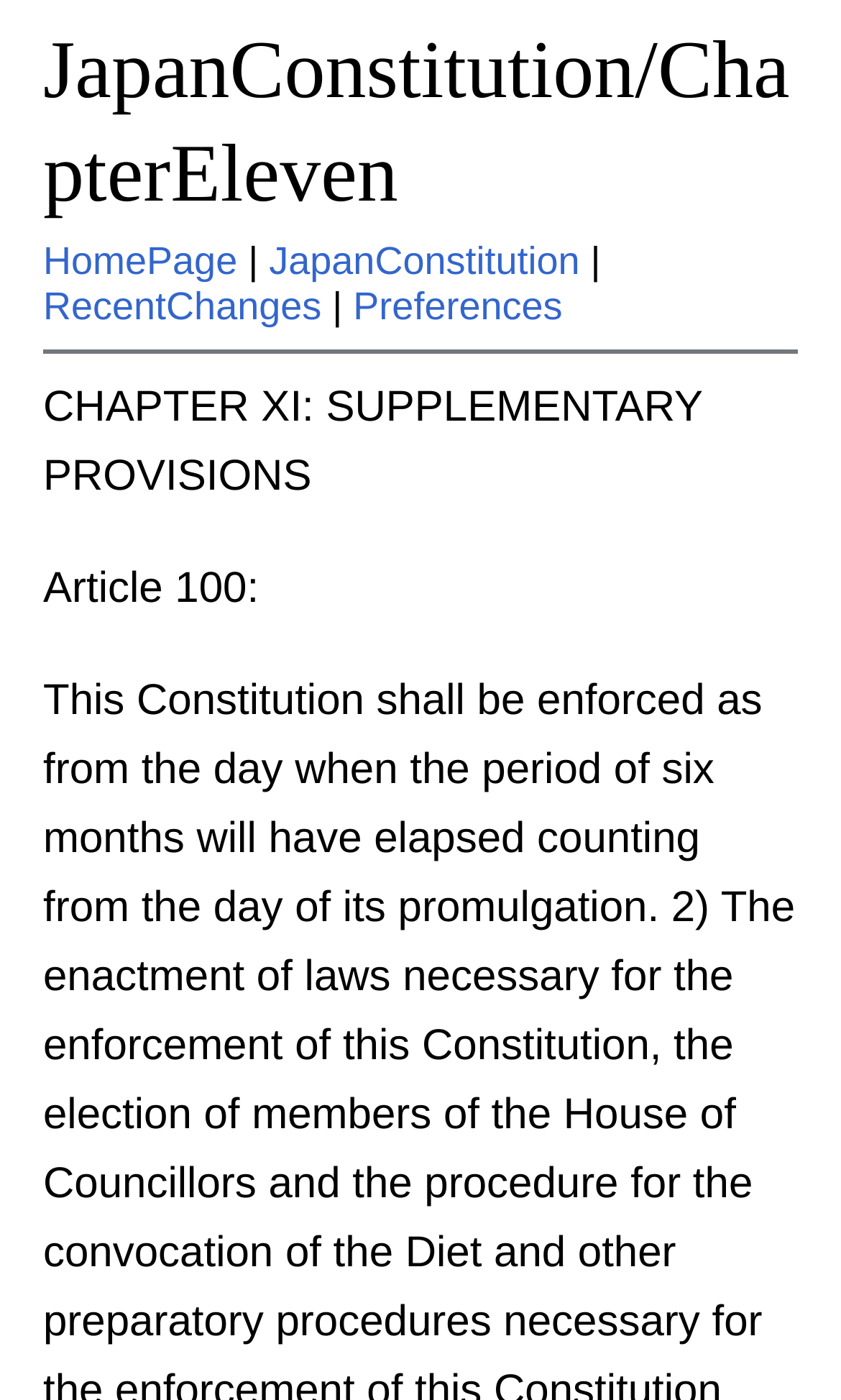Is there a separator in the webpage?
Using the visual information, answer the question in a single word or phrase.

Yes